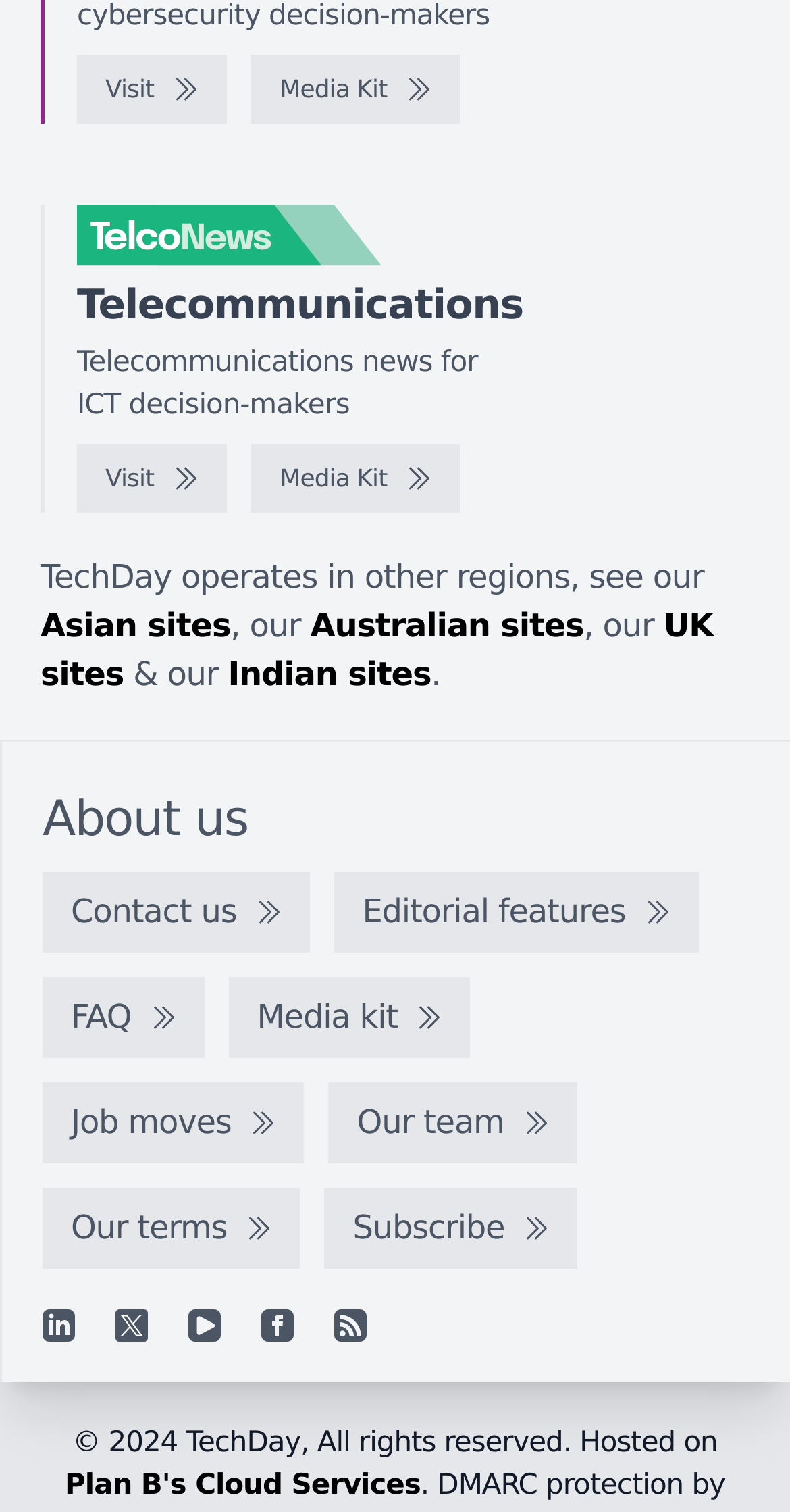What is the name of the company that hosts the website?
Using the picture, provide a one-word or short phrase answer.

Plan B's Cloud Services